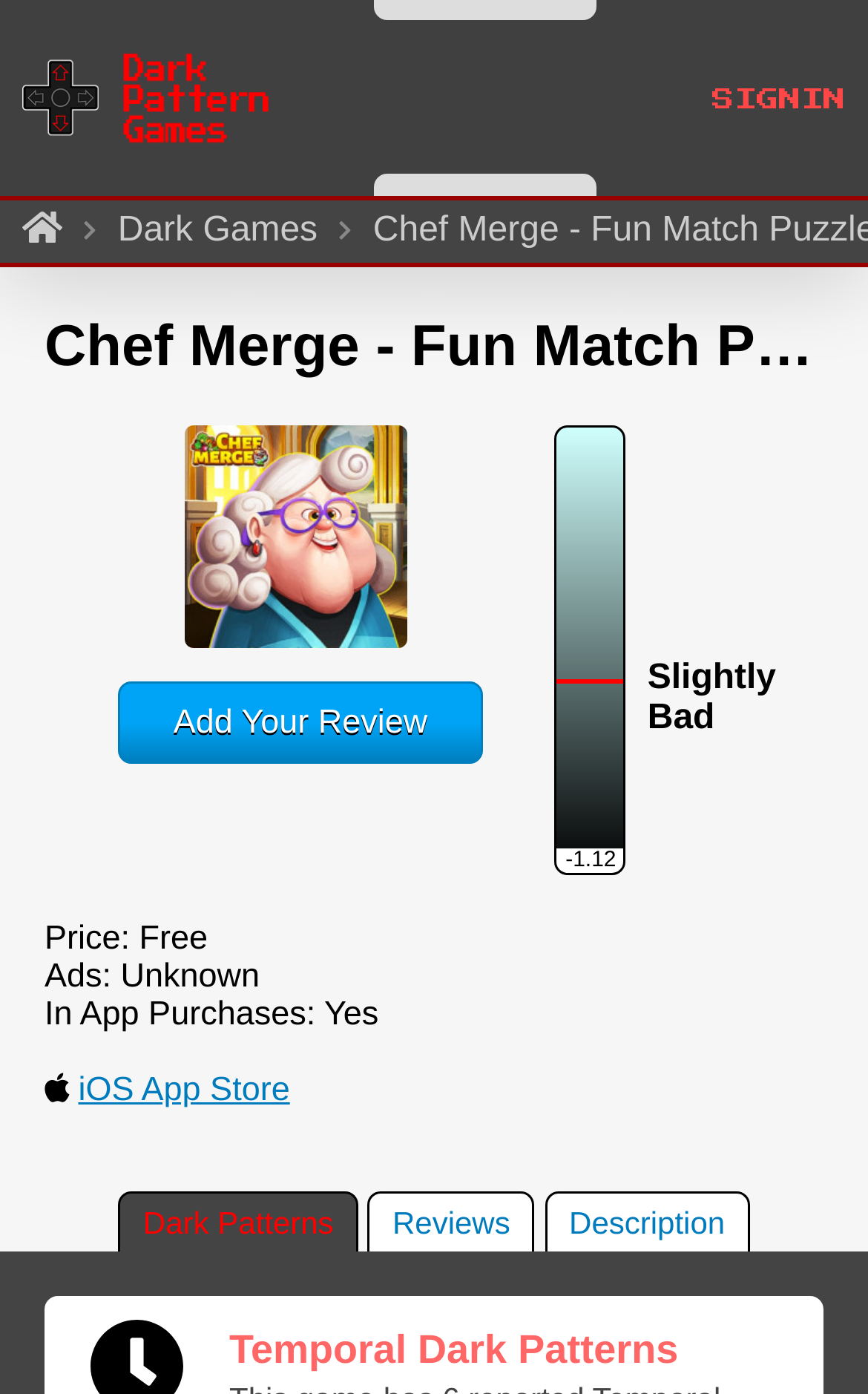Where can you download 'Chef Merge - Fun Match Puzzle'?
From the image, respond with a single word or phrase.

iOS App Store